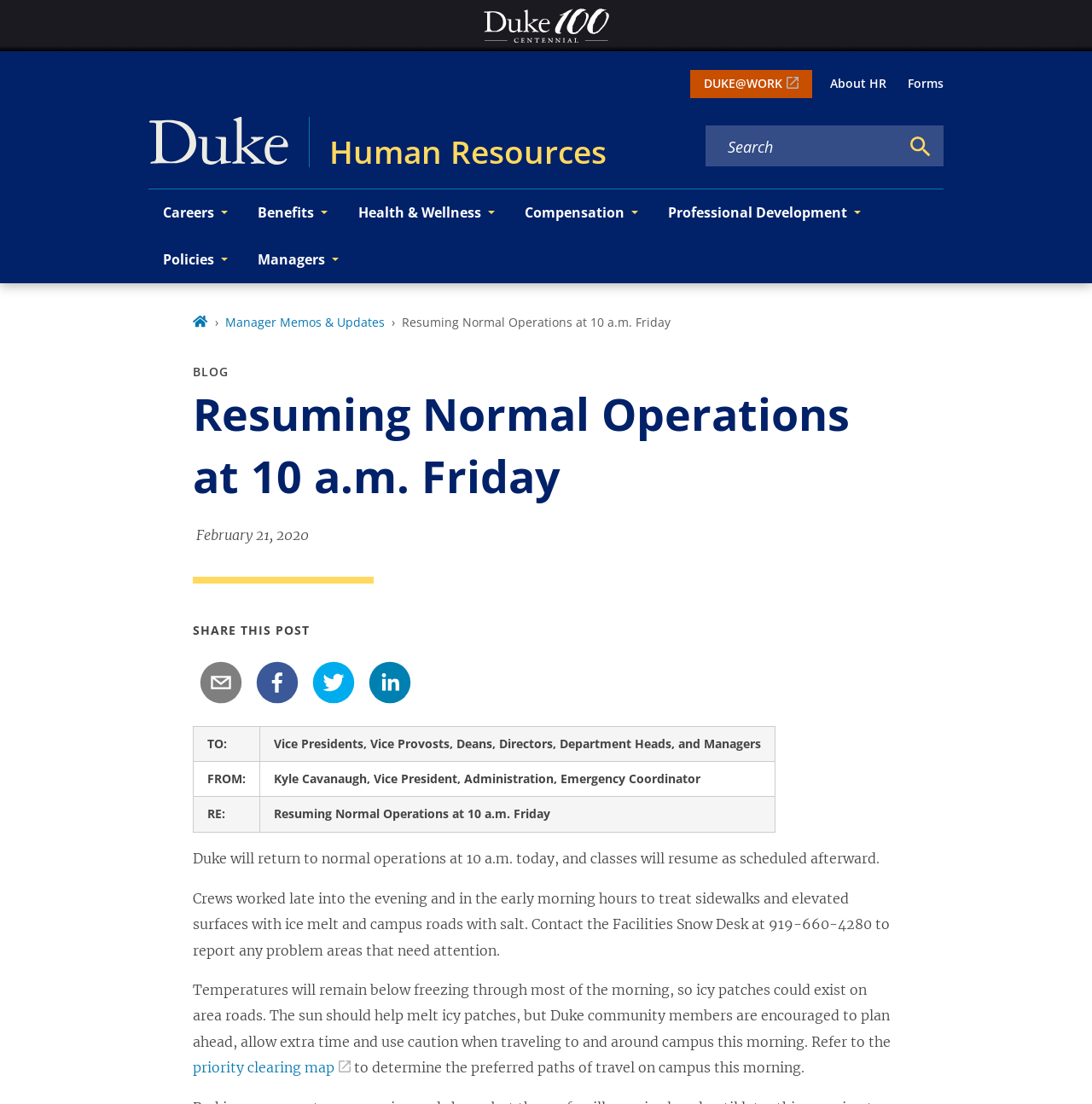Answer the following query concisely with a single word or phrase:
What is the logo on the top left corner?

Duke 100 Centennial logo